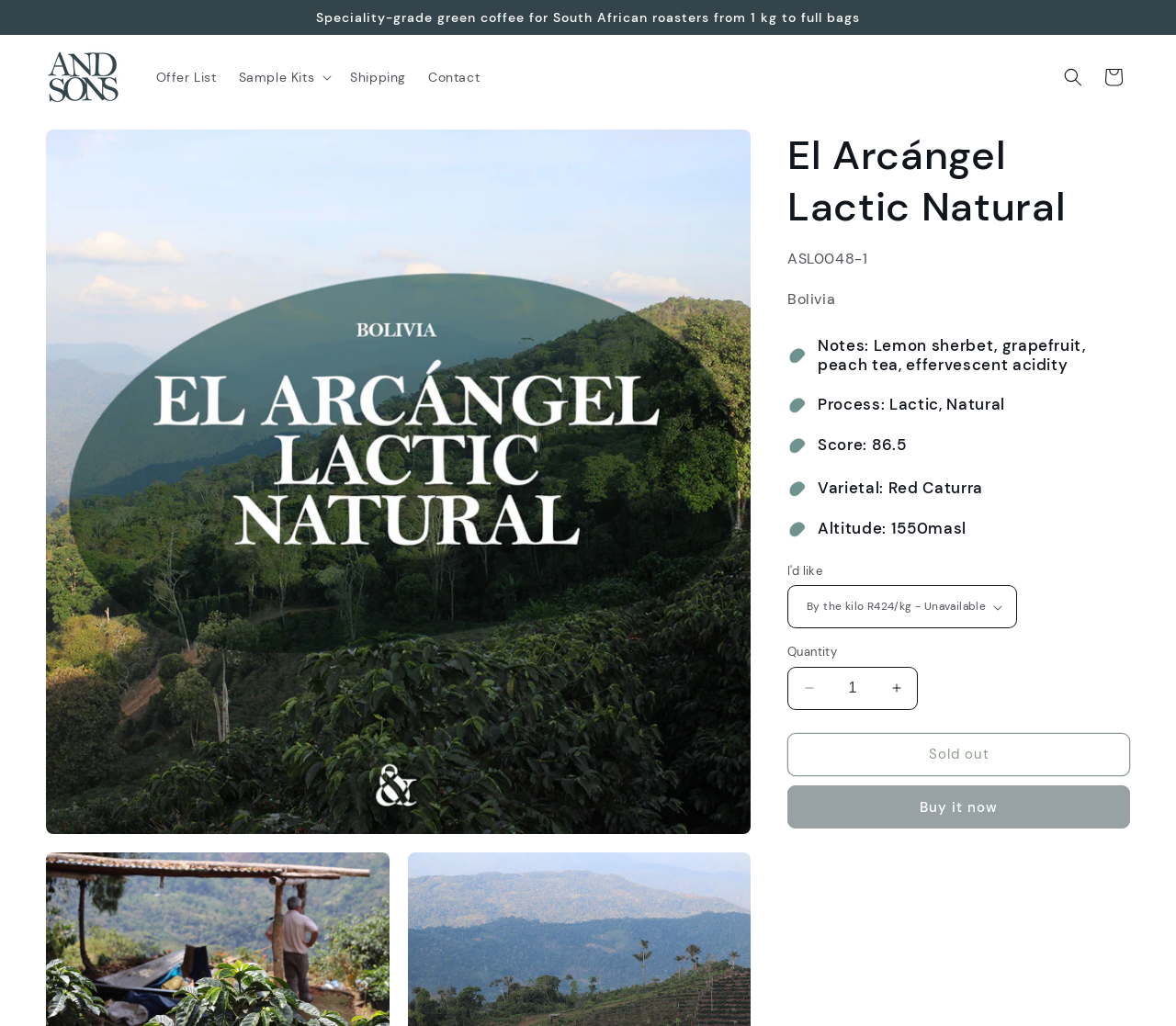Craft a detailed narrative of the webpage's structure and content.

The webpage is about a product called "El Arcángel Lactic Natural" which is a type of specialty-grade green coffee. At the top of the page, there is an announcement section with a brief description of the product. Below this section, there is a navigation menu with links to "And Sons Importers", "Offer List", "Shipping", and "Contact".

On the right side of the navigation menu, there is a search button and a cart button. The cart button has a popup dialog with a link to "Skip to product information".

The main content of the page is dedicated to the product information. There is a heading that reads "El Arcángel Lactic Natural" followed by a section with product details such as SKU, origin, notes, process, score, varietal, and altitude.

Below the product details, there is a section for selecting the quantity of the product. This section includes a combobox, a quantity label, and buttons to decrease and increase the quantity. There are also two buttons, "Sold out" and "Buy it now", but they are currently disabled.

Throughout the page, there are no images except for the logo of "And Sons Importers" which is located at the top left corner of the page.